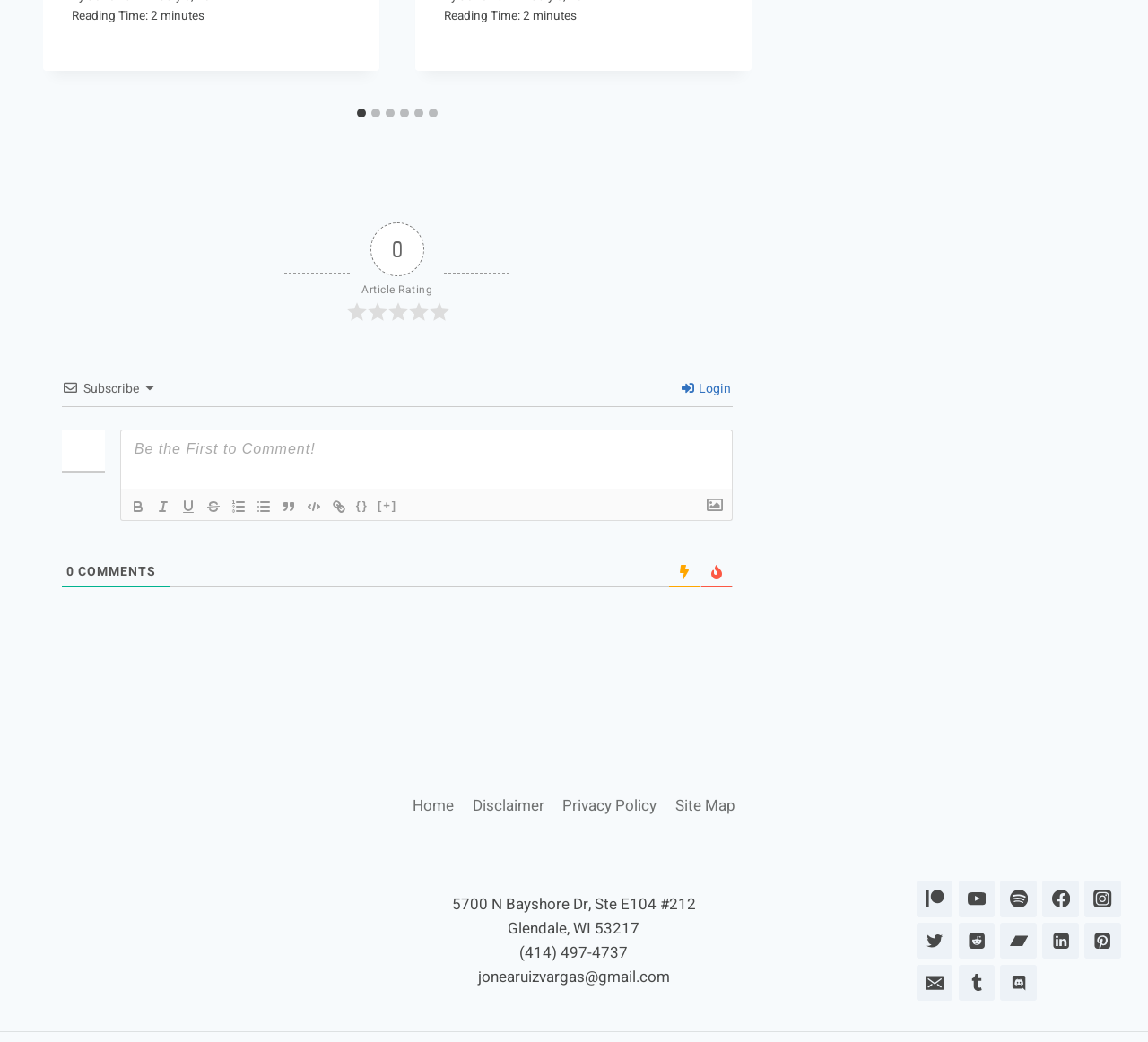What is the reading time of the article?
Using the information from the image, give a concise answer in one word or a short phrase.

2 minutes